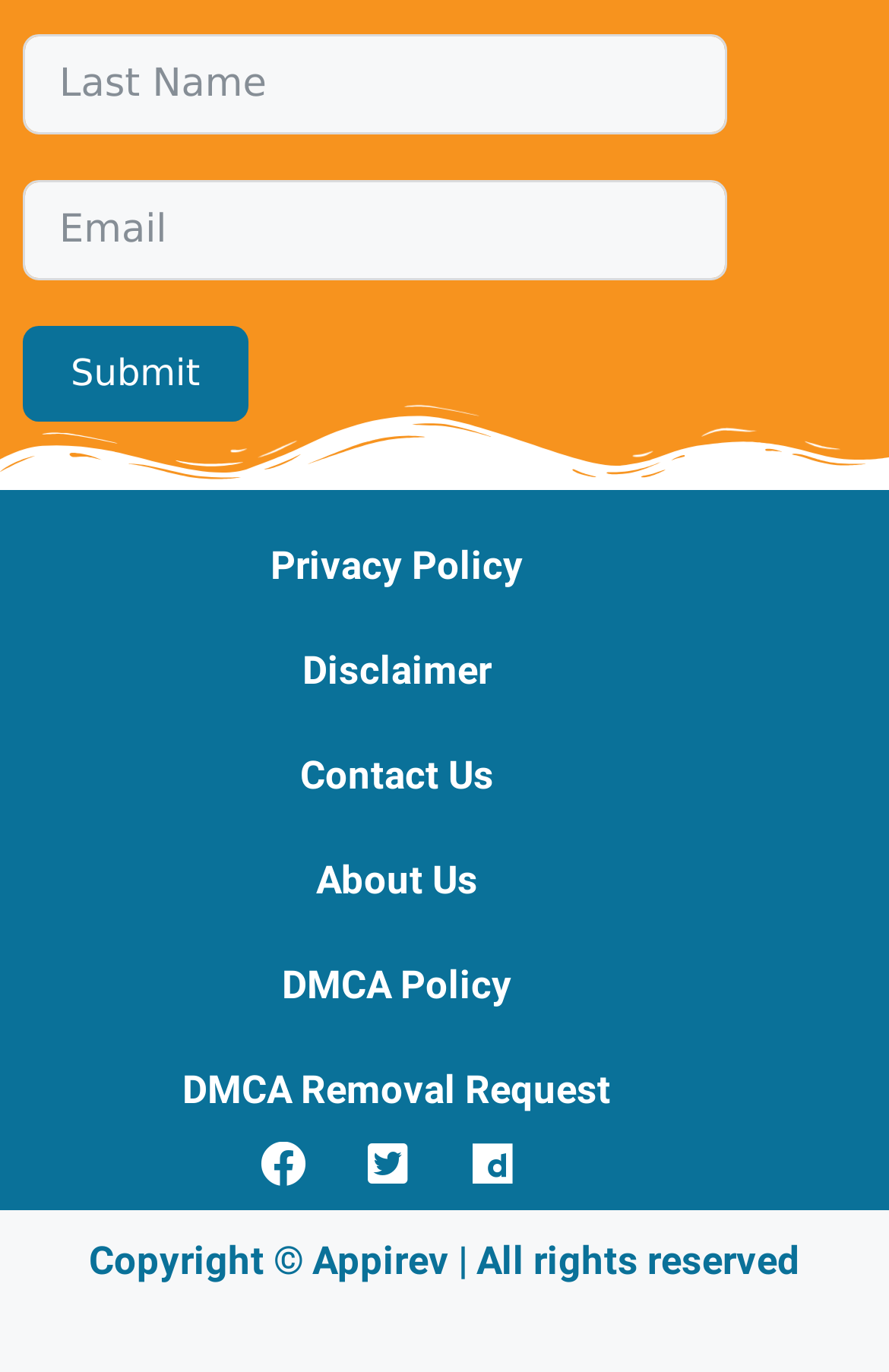Find the coordinates for the bounding box of the element with this description: "Toggle navigation".

None